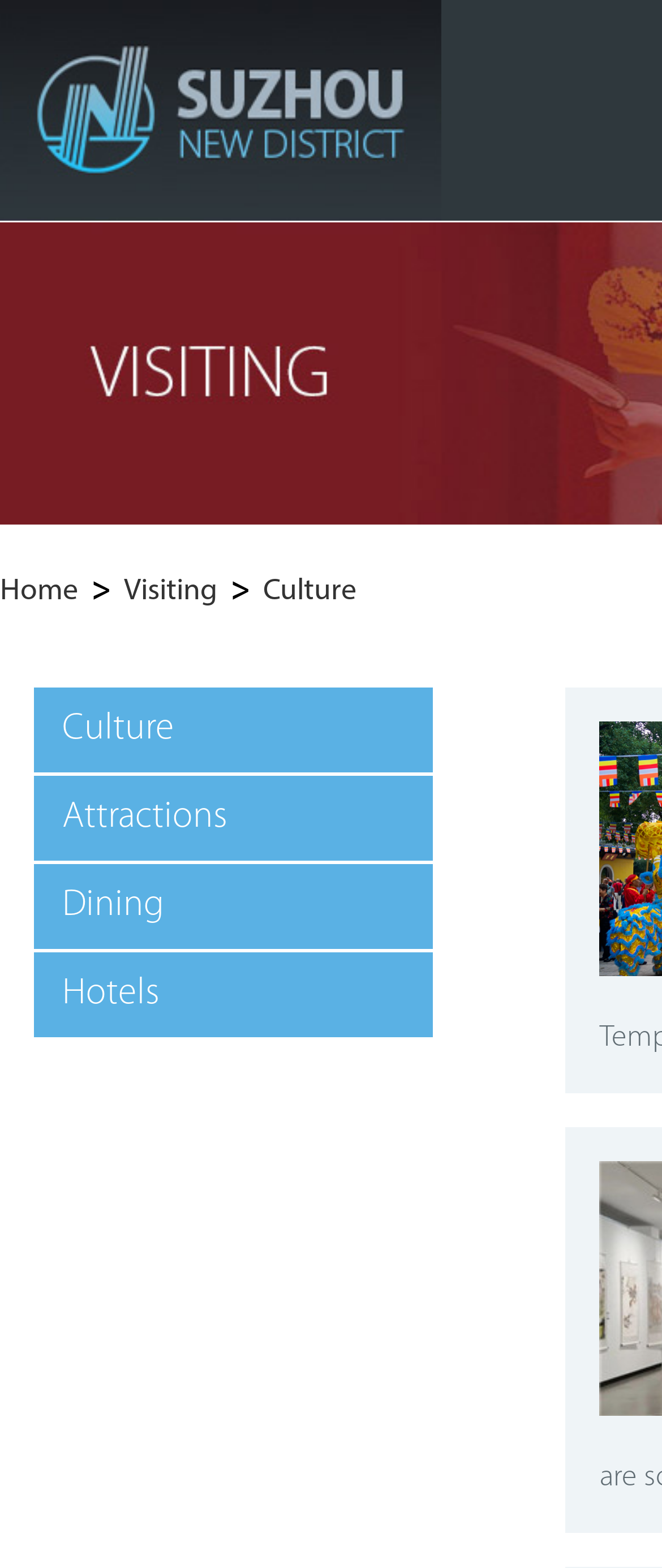Answer this question in one word or a short phrase: What is the main category of the webpage?

Culture